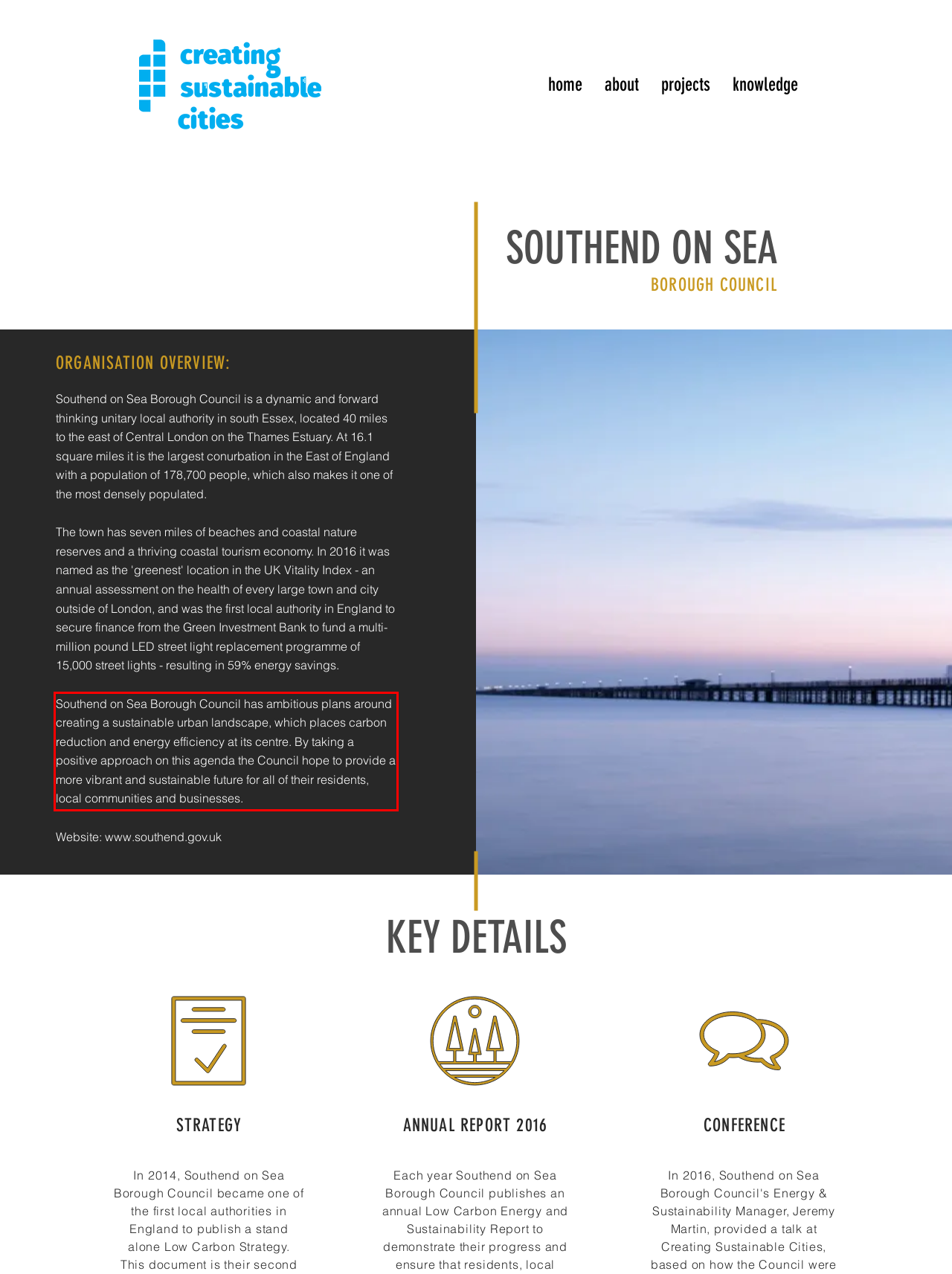Please identify the text within the red rectangular bounding box in the provided webpage screenshot.

Southend on Sea Borough Council has ambitious plans around creating a sustainable urban landscape, which places carbon reduction and energy efficiency at its centre. By taking a positive approach on this agenda the Council hope to provide a more vibrant and sustainable future for all of their residents, local communities and businesses.